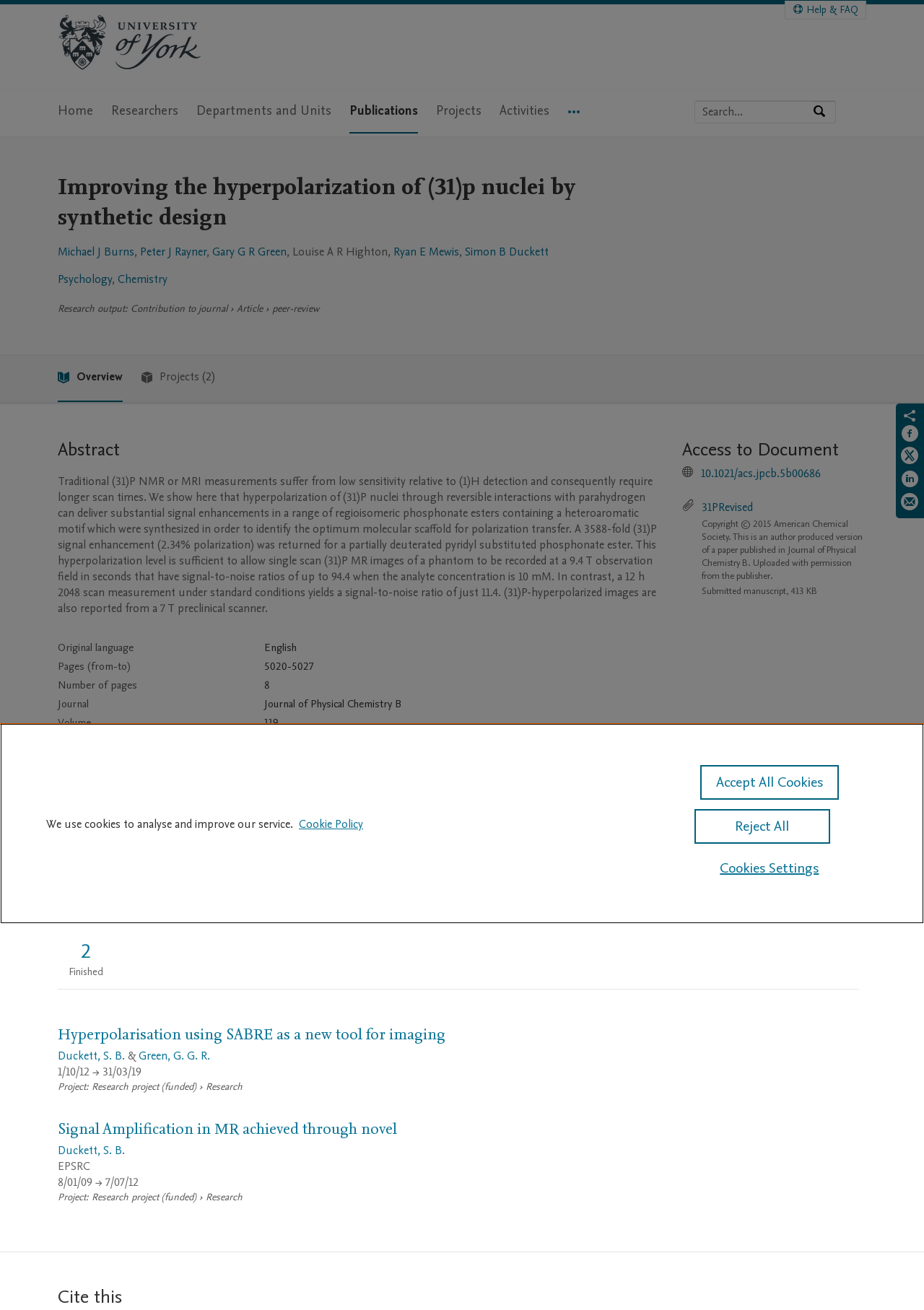Who is the first author of the article?
Using the image provided, answer with just one word or phrase.

Michael J Burns